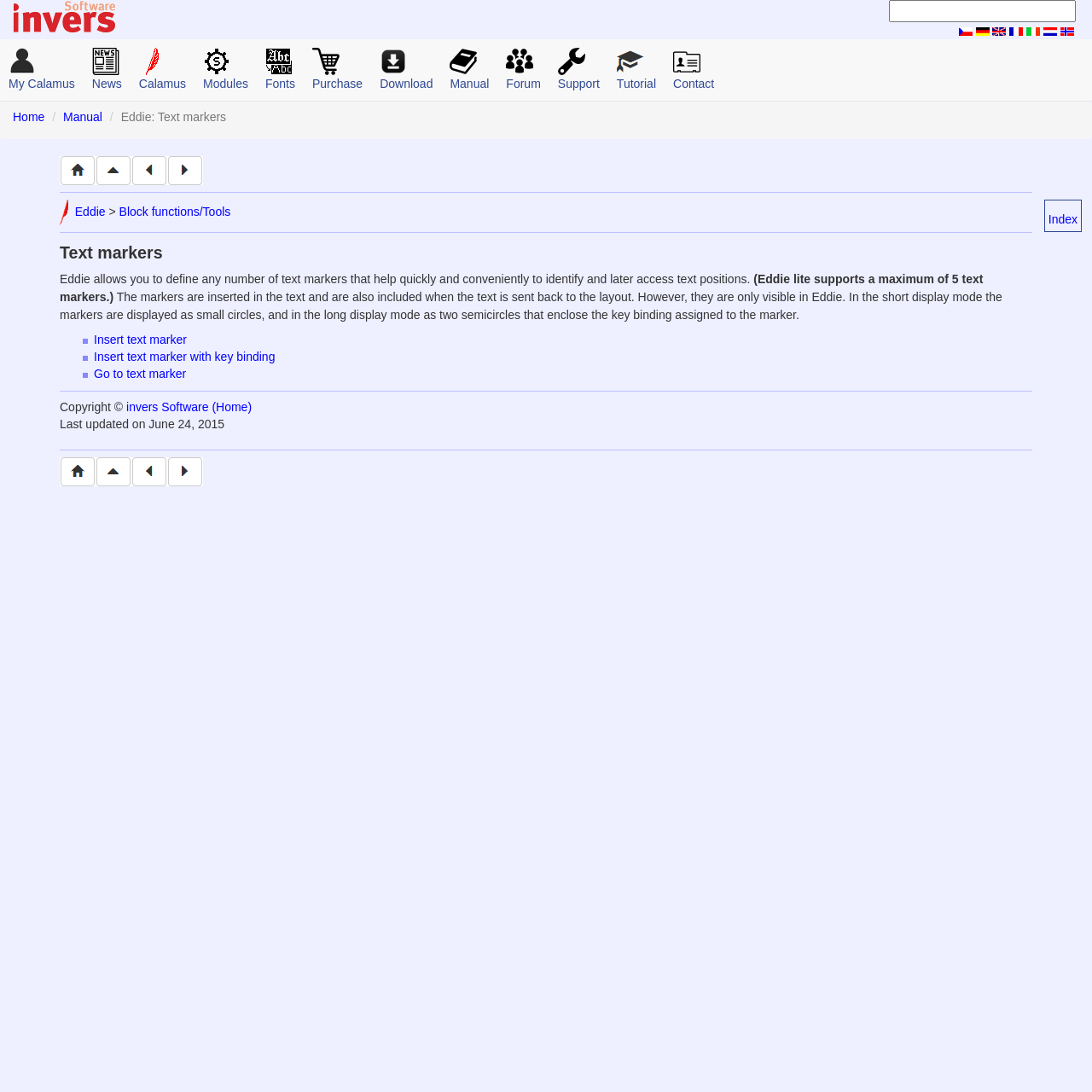Predict the bounding box of the UI element based on this description: "Search".

None